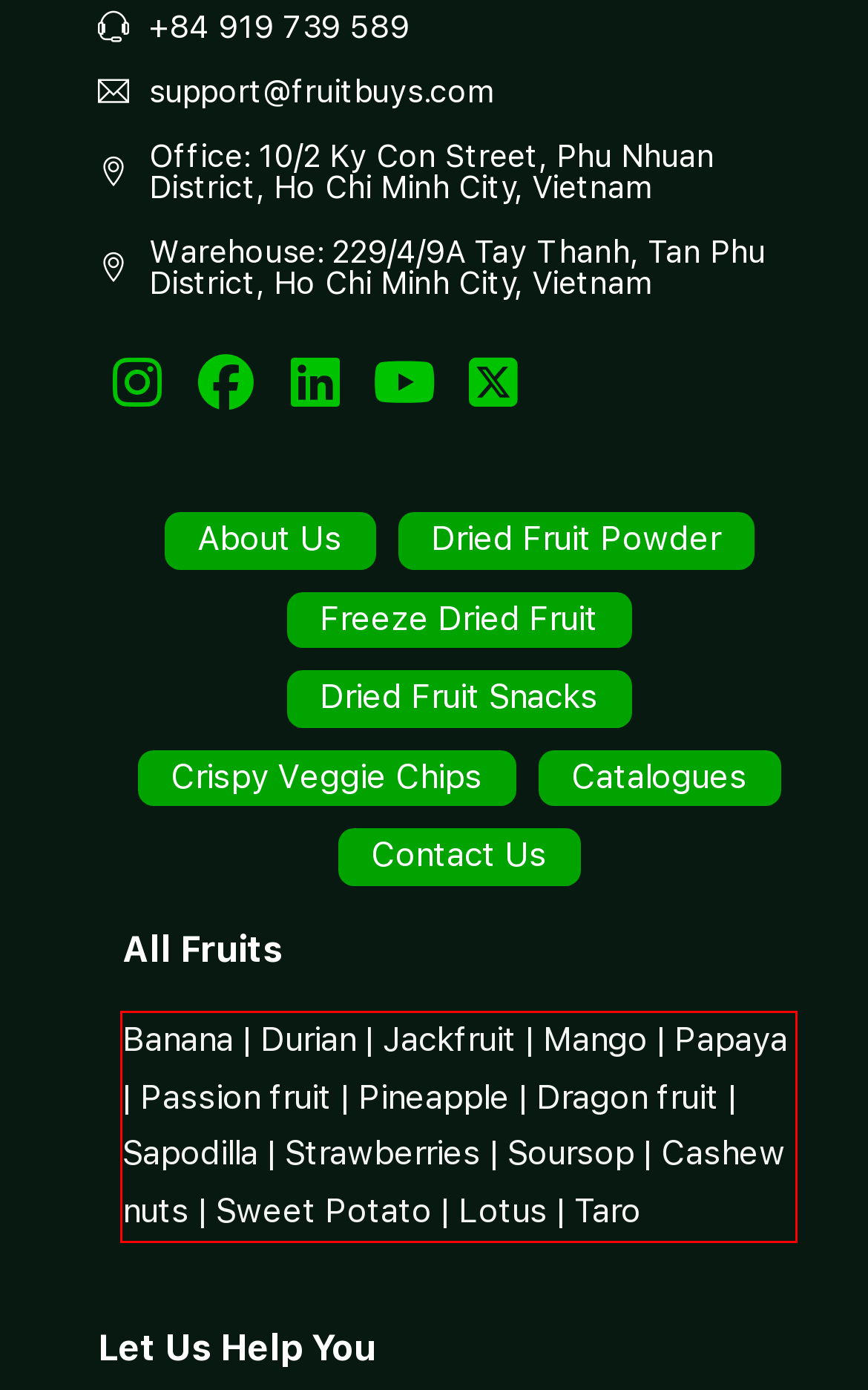In the screenshot of the webpage, find the red bounding box and perform OCR to obtain the text content restricted within this red bounding box.

Banana | Durian | Jackfruit | Mango | Papaya | Passion fruit | Pineapple | Dragon fruit | Sapodilla | Strawberries | Soursop | Cashew nuts | Sweet Potato | Lotus | Taro